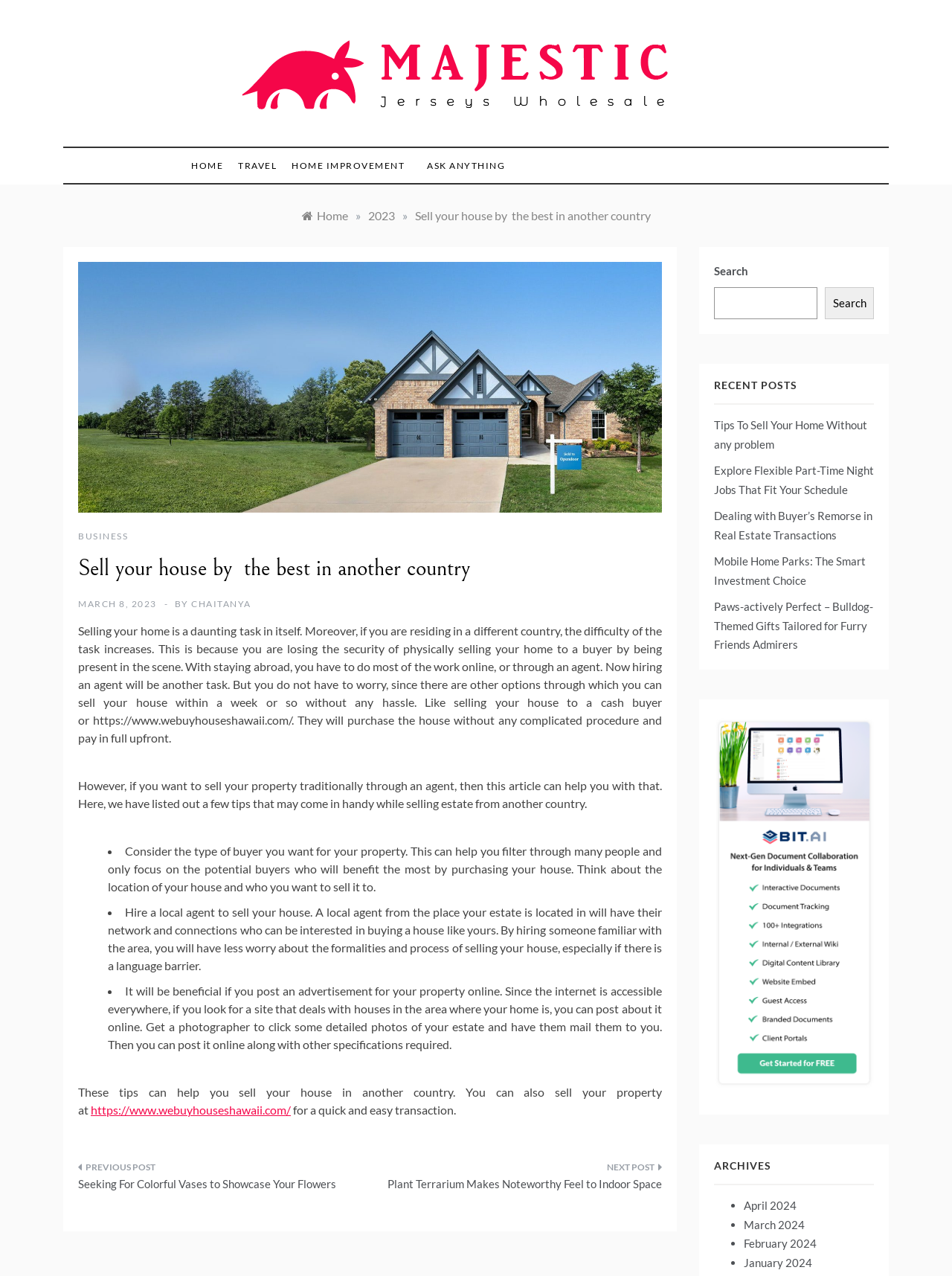Can you specify the bounding box coordinates for the region that should be clicked to fulfill this instruction: "Click on the 'HOME' link".

[0.201, 0.116, 0.242, 0.144]